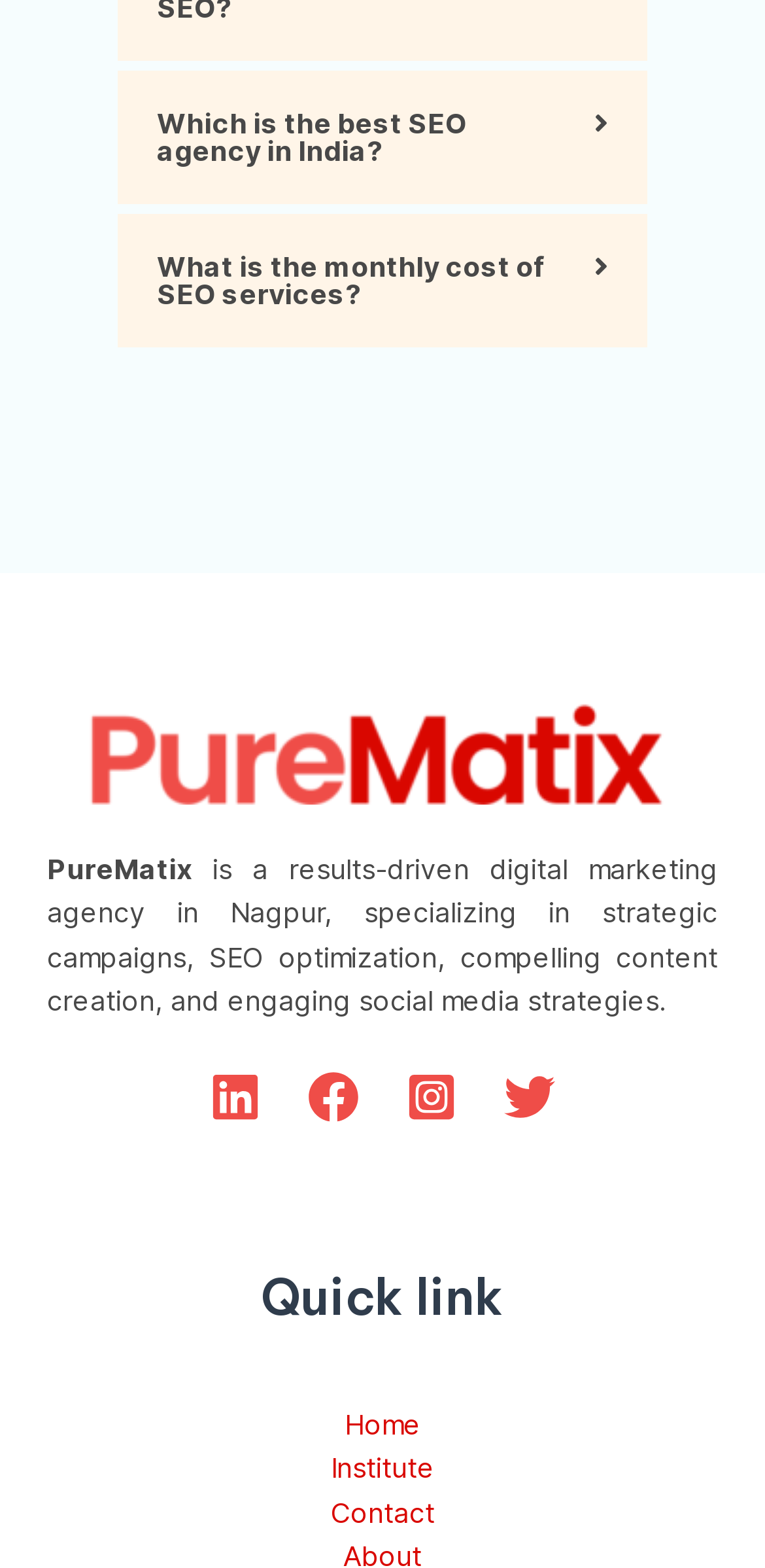Identify the bounding box of the UI element described as follows: "Contact". Provide the coordinates as four float numbers in the range of 0 to 1 [left, top, right, bottom].

[0.432, 0.953, 0.568, 0.974]